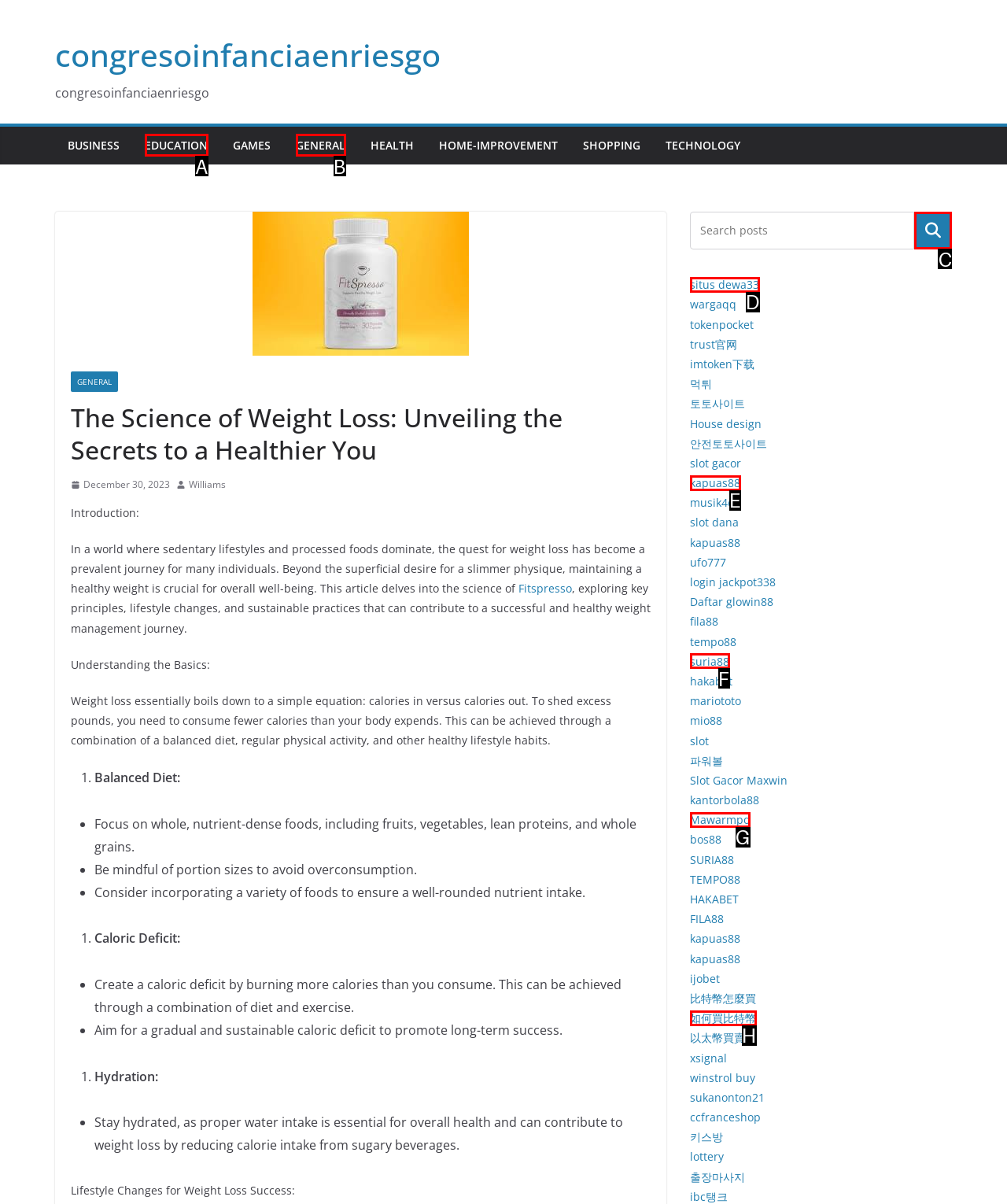Point out the specific HTML element to click to complete this task: Search for something Reply with the letter of the chosen option.

C